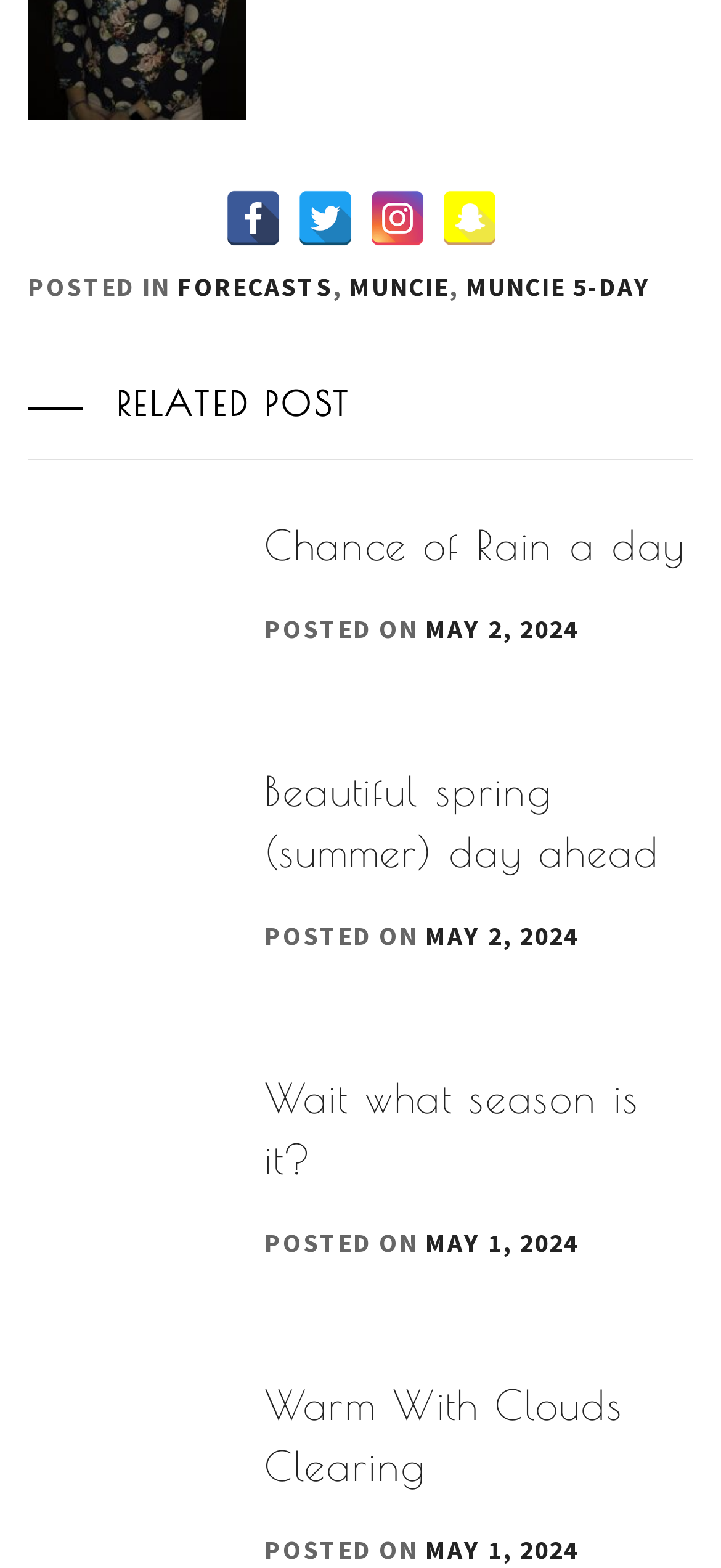Please provide a one-word or phrase answer to the question: 
What is the date of the second article?

MAY 2, 2024